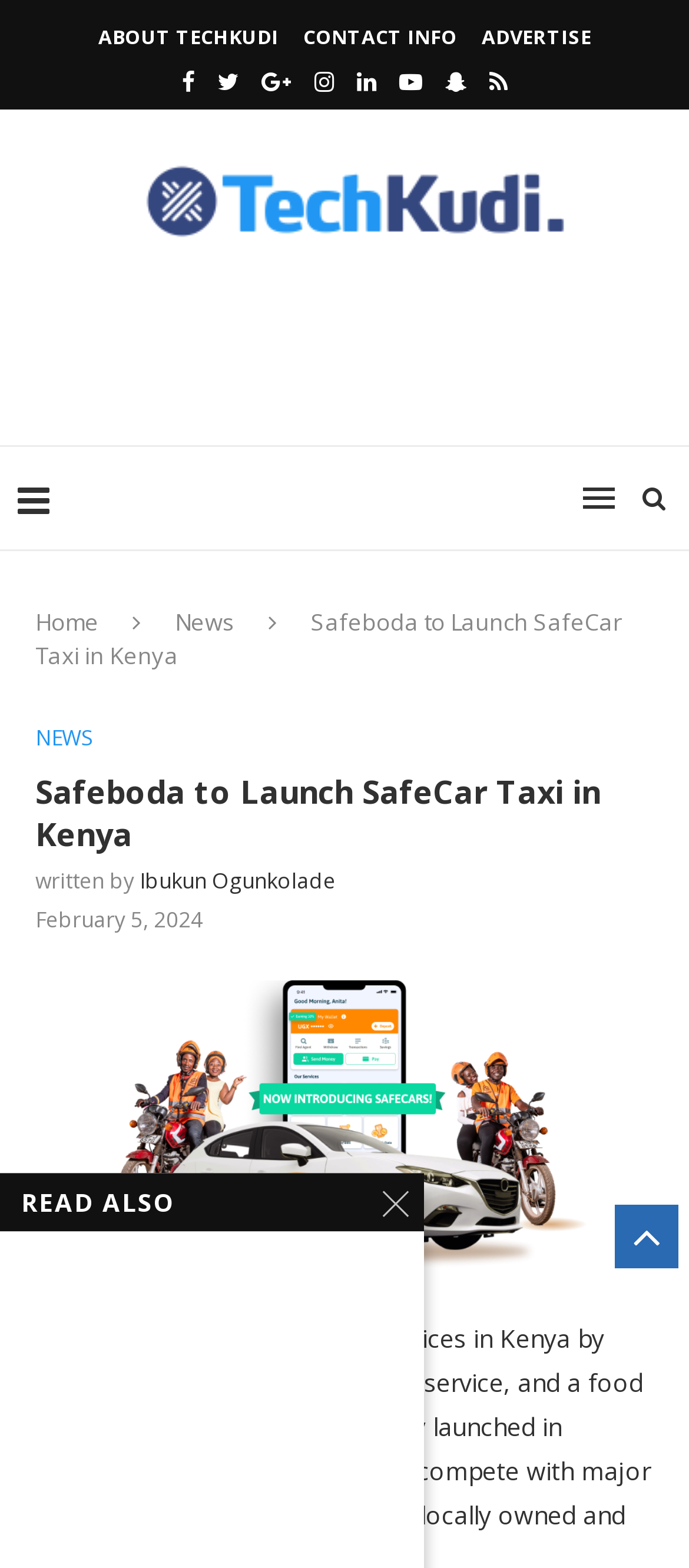Review the image closely and give a comprehensive answer to the question: Who is the author of the news article?

The author of the news article can be found in the text element below the heading, which reads 'written by Ibukun Ogunkolade'.